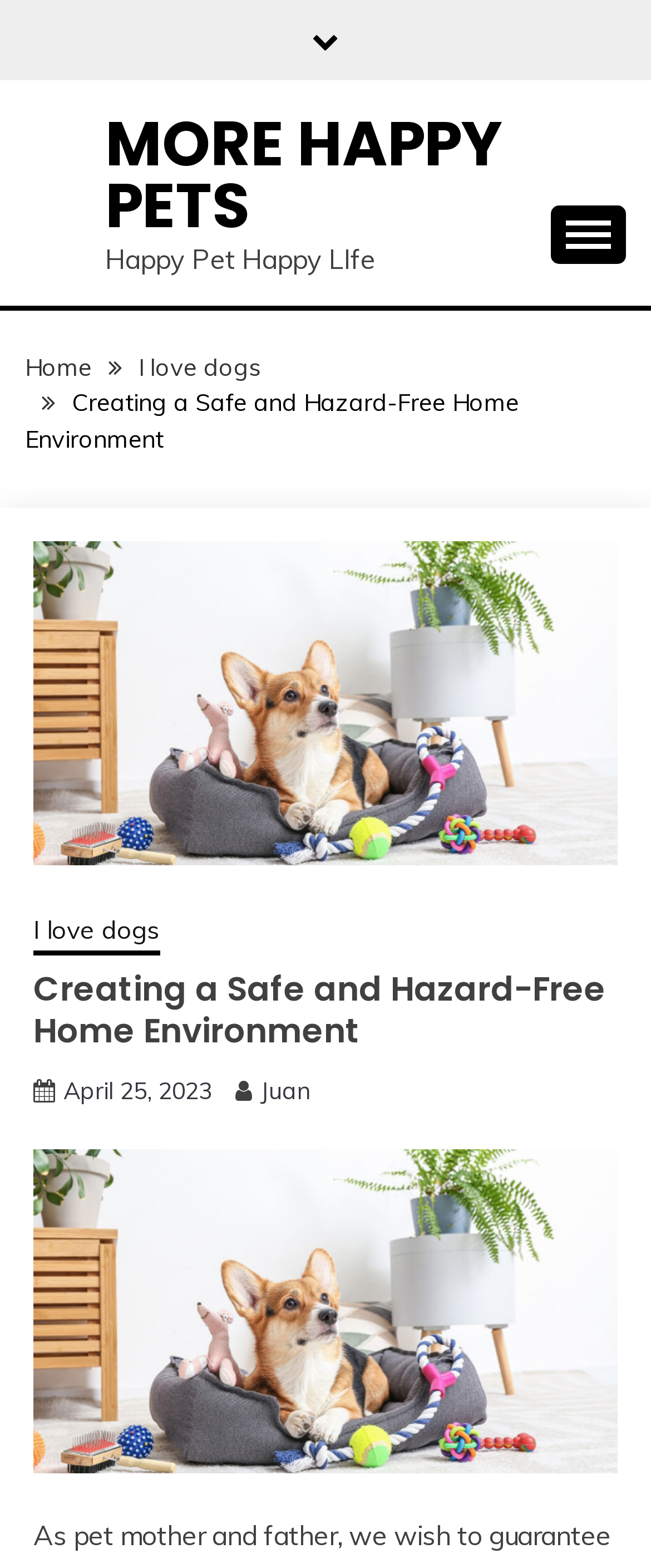Using the webpage screenshot and the element description title="Most Well QQ", determine the bounding box coordinates. Specify the coordinates in the format (top-left x, top-left y, bottom-right x, bottom-right y) with values ranging from 0 to 1.

None